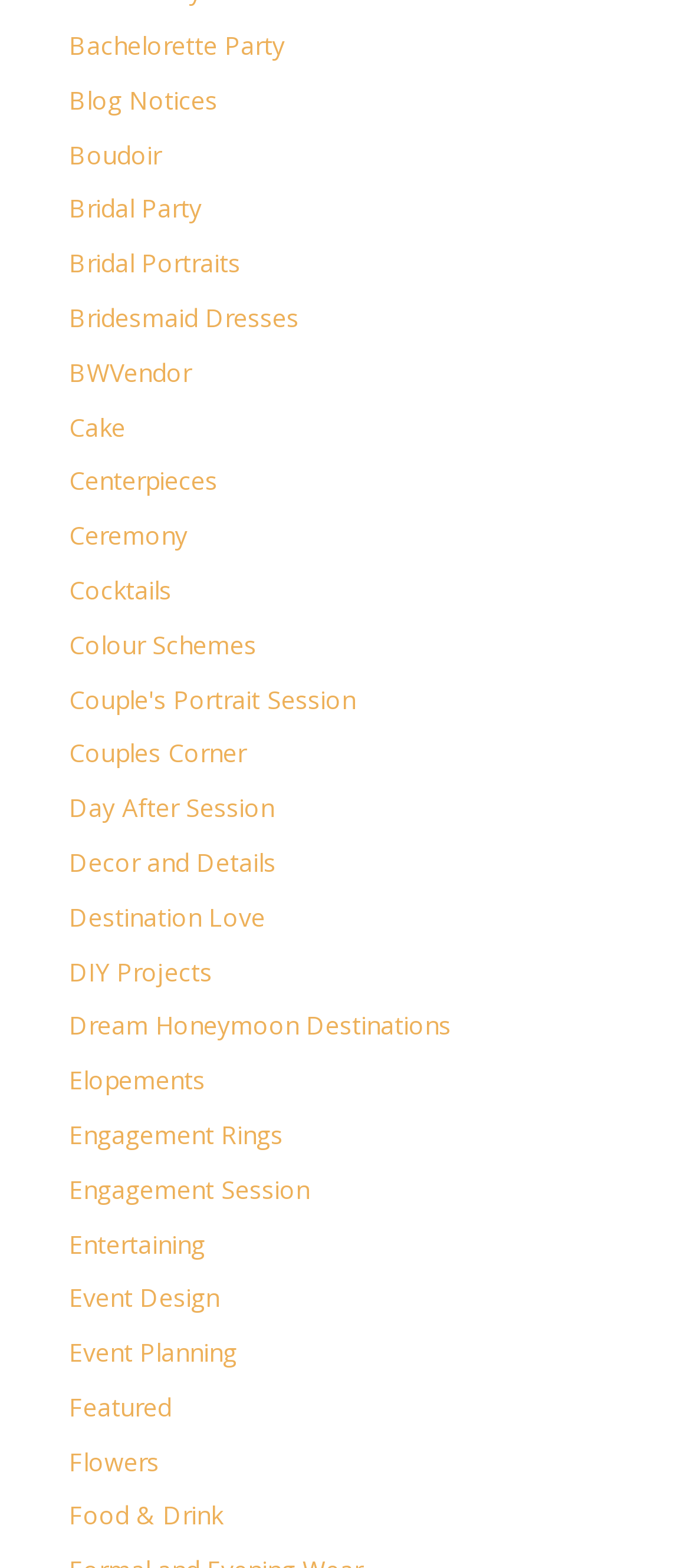Answer the question using only a single word or phrase: 
How many links are related to wedding planning?

2